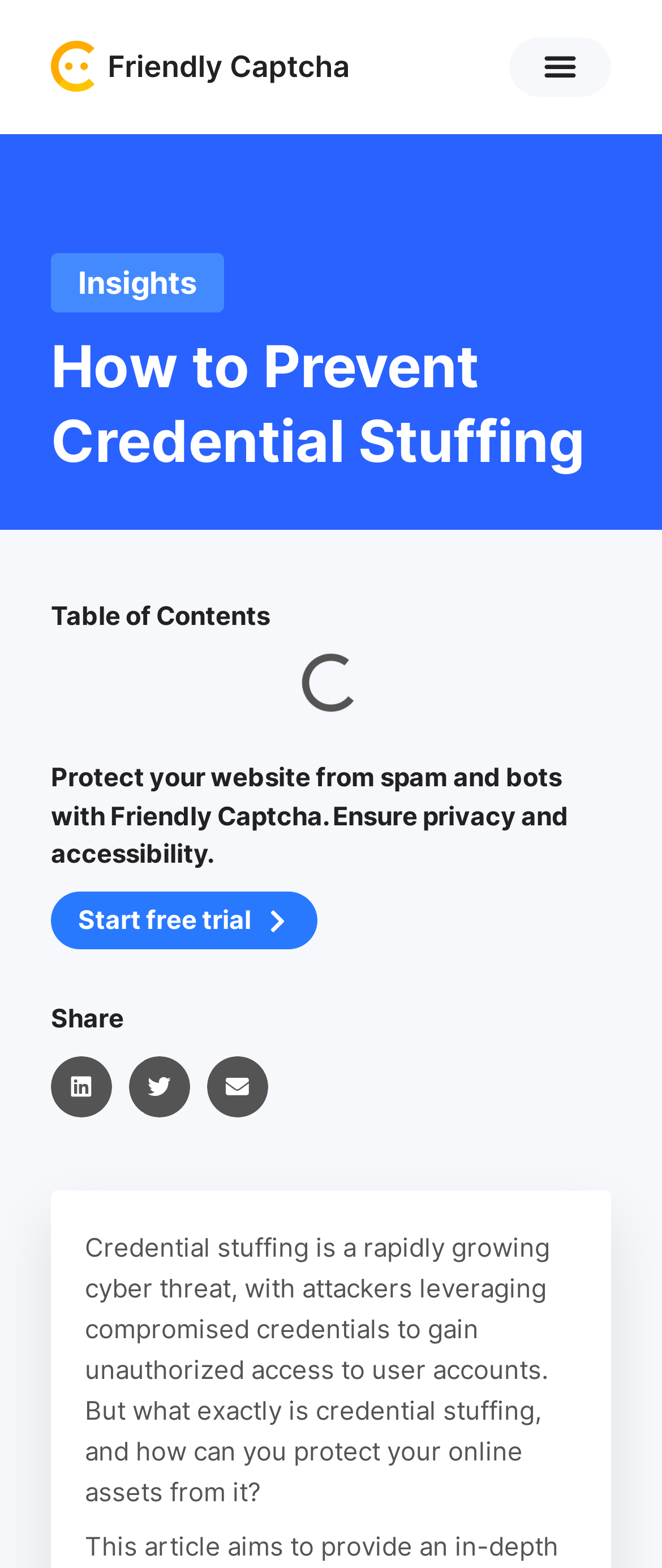Find the UI element described as: "Start free trial" and predict its bounding box coordinates. Ensure the coordinates are four float numbers between 0 and 1, [left, top, right, bottom].

[0.077, 0.568, 0.479, 0.606]